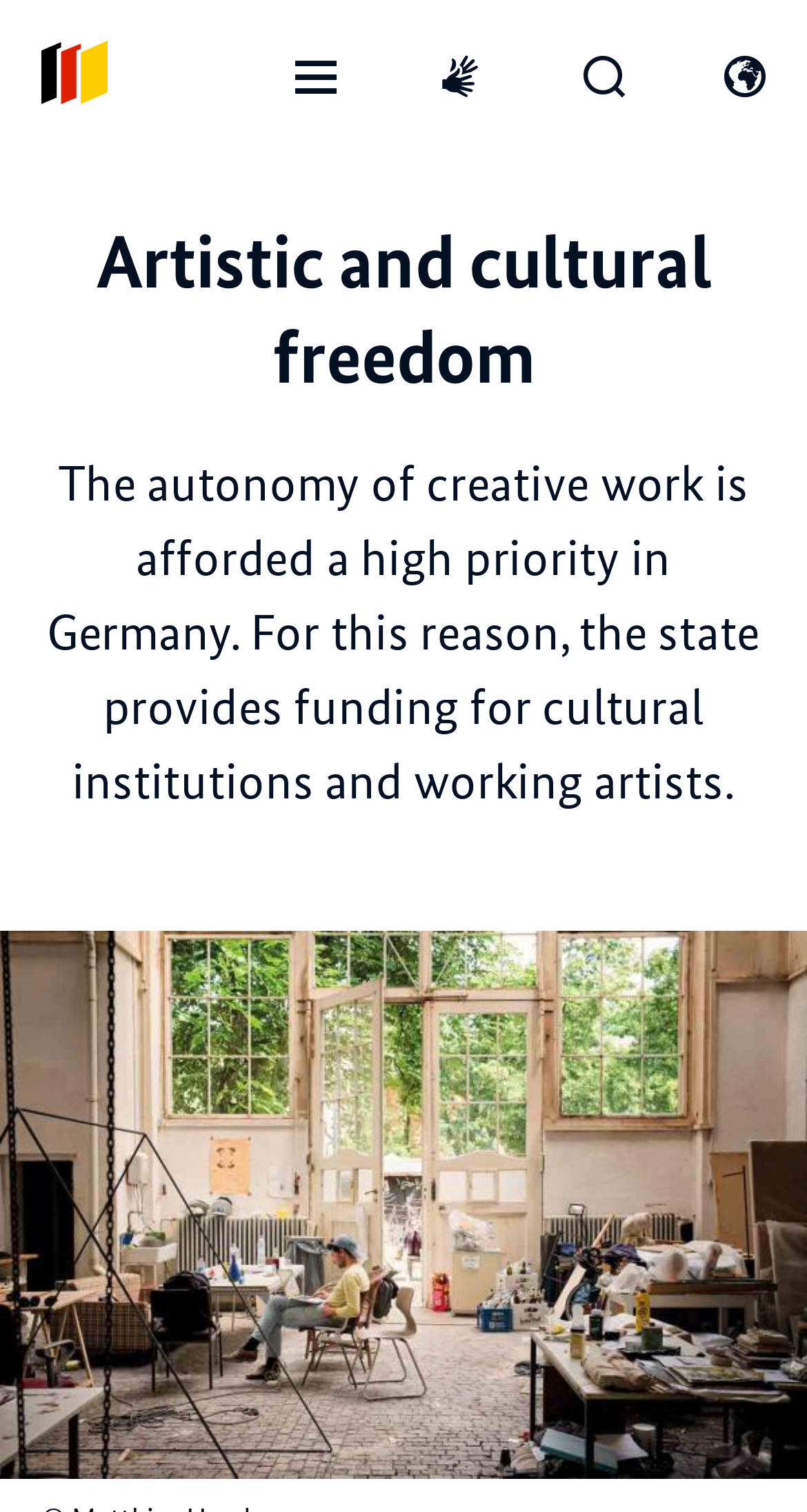What is the main topic of this webpage?
Analyze the image and deliver a detailed answer to the question.

I inferred this answer by looking at the heading 'Artistic and cultural freedom' which is a prominent element on the webpage, indicating that the webpage is primarily about this topic.